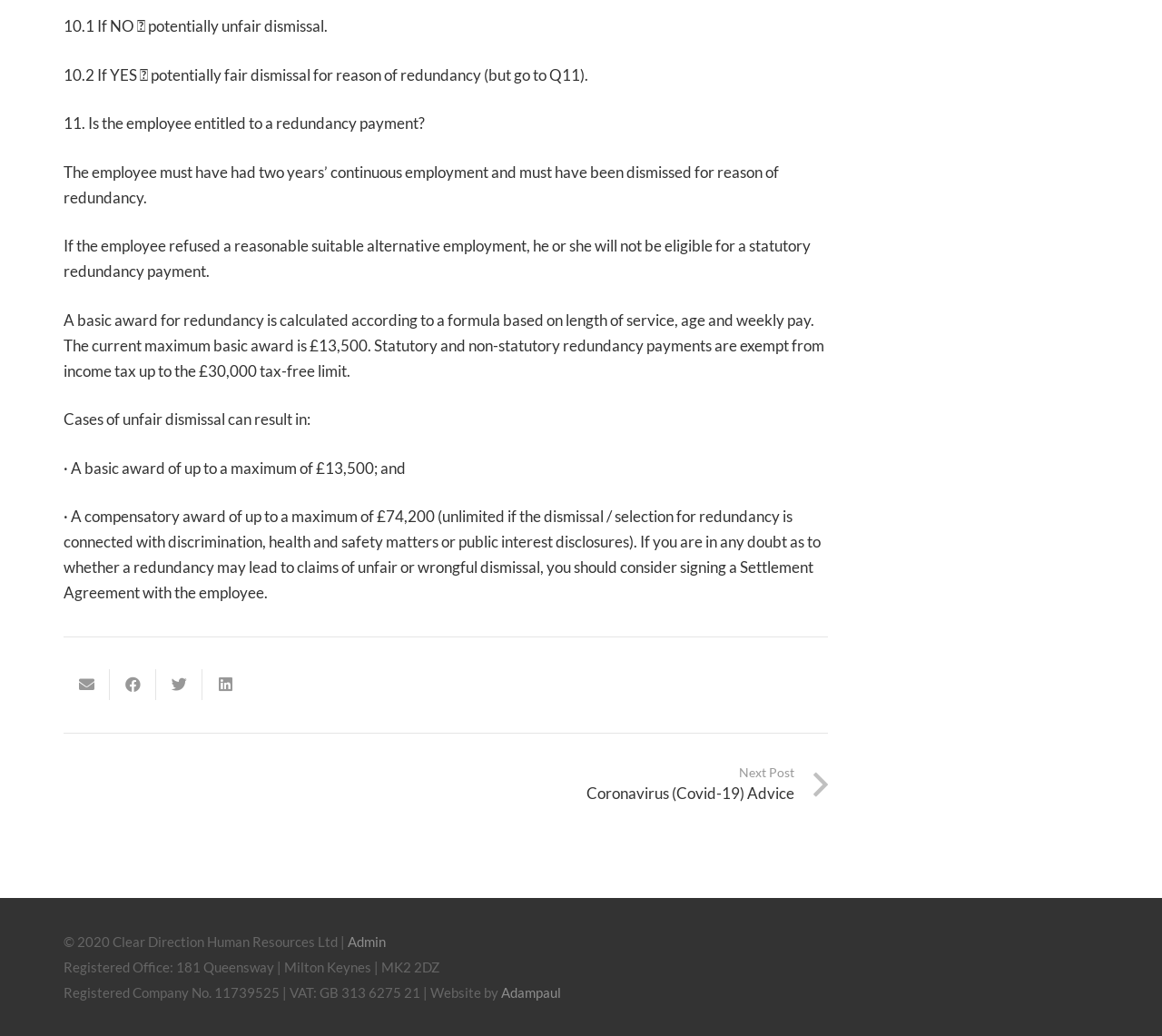What is the maximum compensatory award for unfair dismissal?
Answer briefly with a single word or phrase based on the image.

£74,200